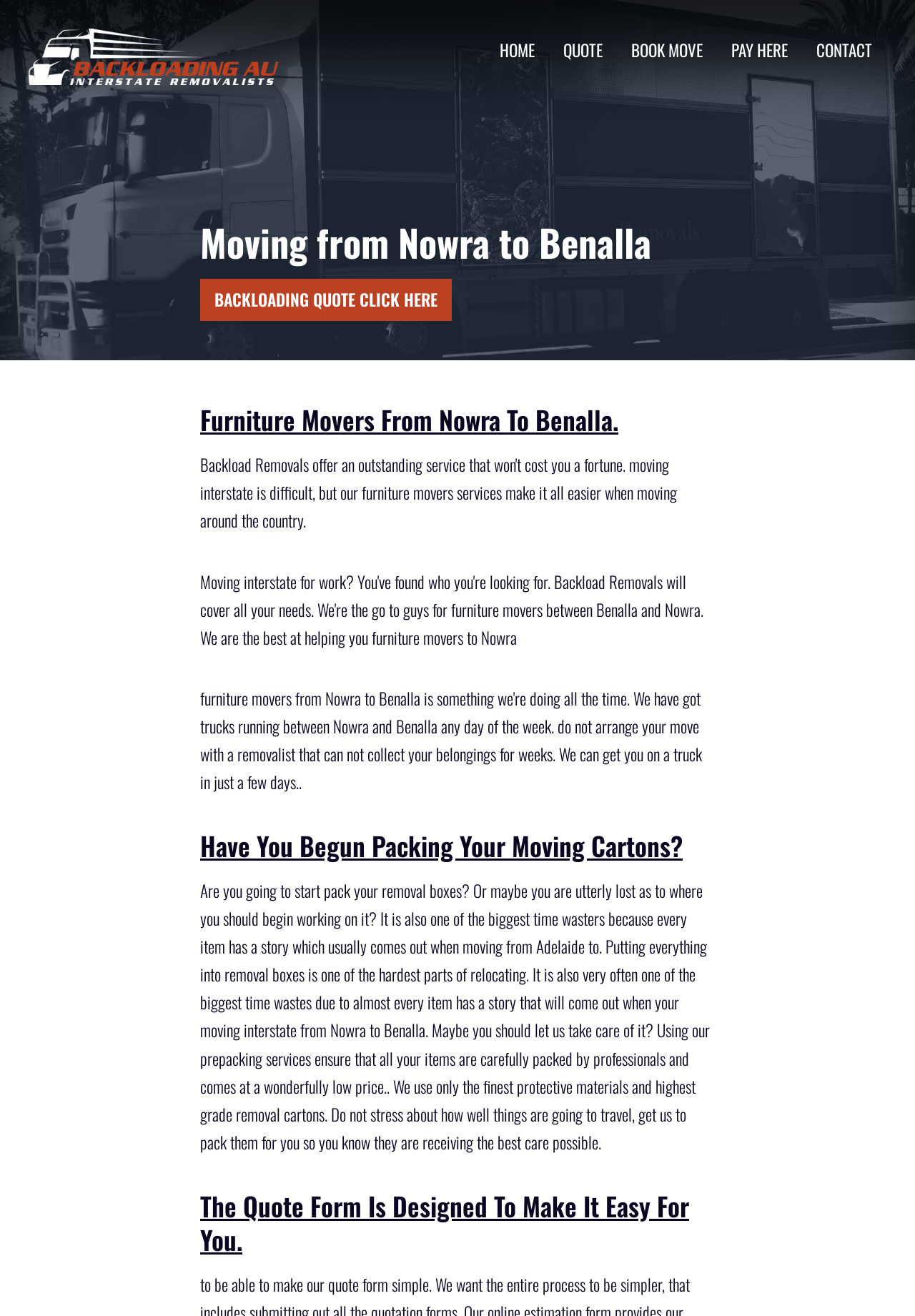Construct a thorough caption encompassing all aspects of the webpage.

The webpage is about moving services from Nowra to Benalla, with a focus on backloading services. At the top, there is a banner with the site's name, accompanied by a logo image. Below the banner, a navigation menu with five links is situated: HOME, QUOTE, BOOK MOVE, PAY HERE, and CONTACT.

The main content of the page is divided into sections. The first section has a heading "Moving from Nowra to Benalla" and a link to get a backloading quote. Below this link, there are three subheadings: "Furniture Movers From Nowra To Benalla", "Have You Begun Packing Your Moving Cartons?", and "The Quote Form Is Designed To Make It Easy For You". 

The main text of the page is a paragraph that discusses the challenges of packing removal boxes and suggests using the company's prepacking services to ensure careful packing by professionals at a low price. The text is situated below the subheadings and occupies most of the page's content area.

On the right side of the page, near the bottom, there is an iframe element, but its content is not specified.